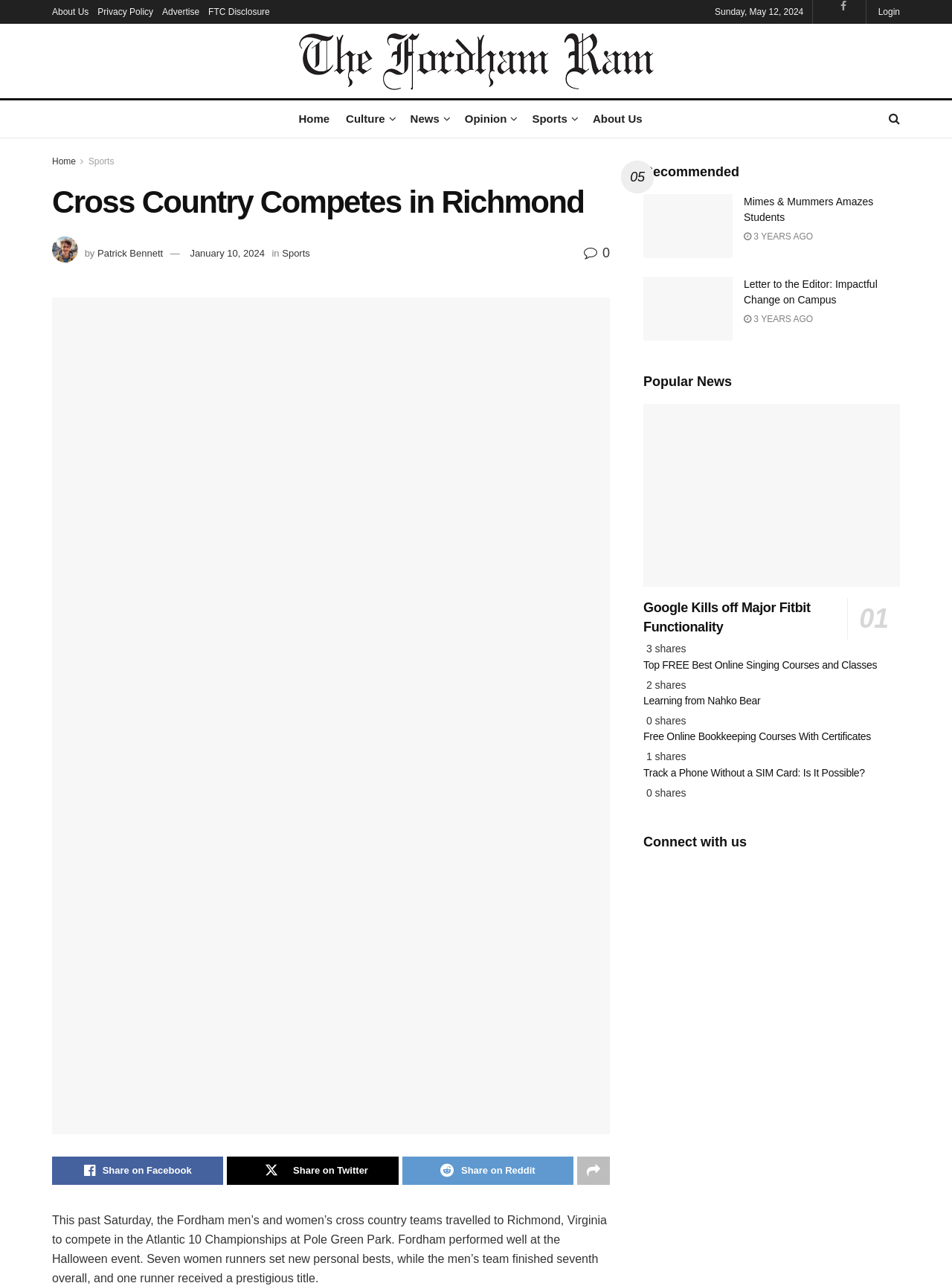Specify the bounding box coordinates of the element's region that should be clicked to achieve the following instruction: "Read the article 'Cross Country Competes in Richmond'". The bounding box coordinates consist of four float numbers between 0 and 1, in the format [left, top, right, bottom].

[0.055, 0.231, 0.641, 0.882]